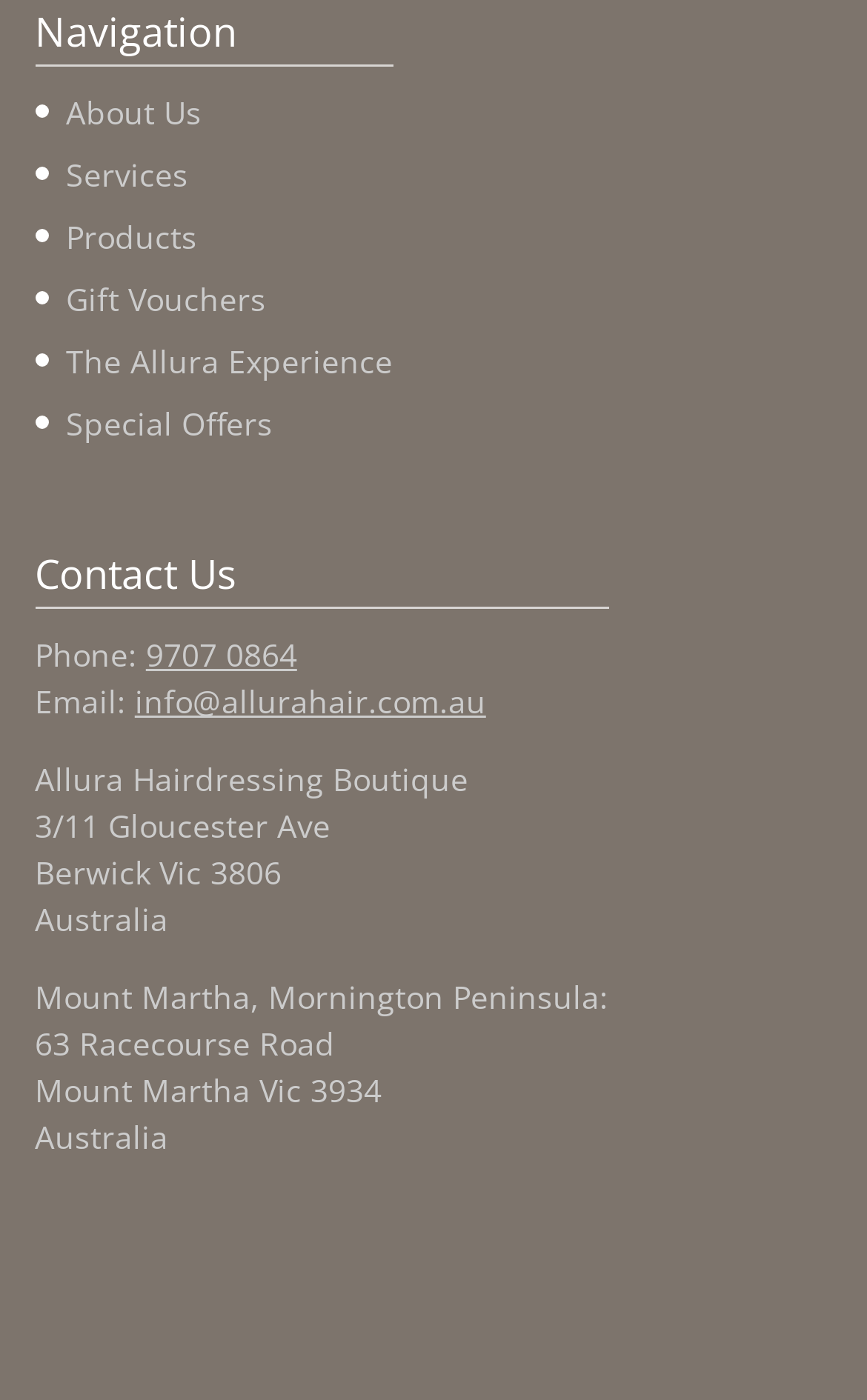What is the address of Allura Hairdressing Boutique in Berwick?
Please give a detailed and thorough answer to the question, covering all relevant points.

I found the address by looking at the 'Contact Us' section, where it lists the address of Allura Hairdressing Boutique in Berwick as '3/11 Gloucester Ave, Berwick Vic 3806'.